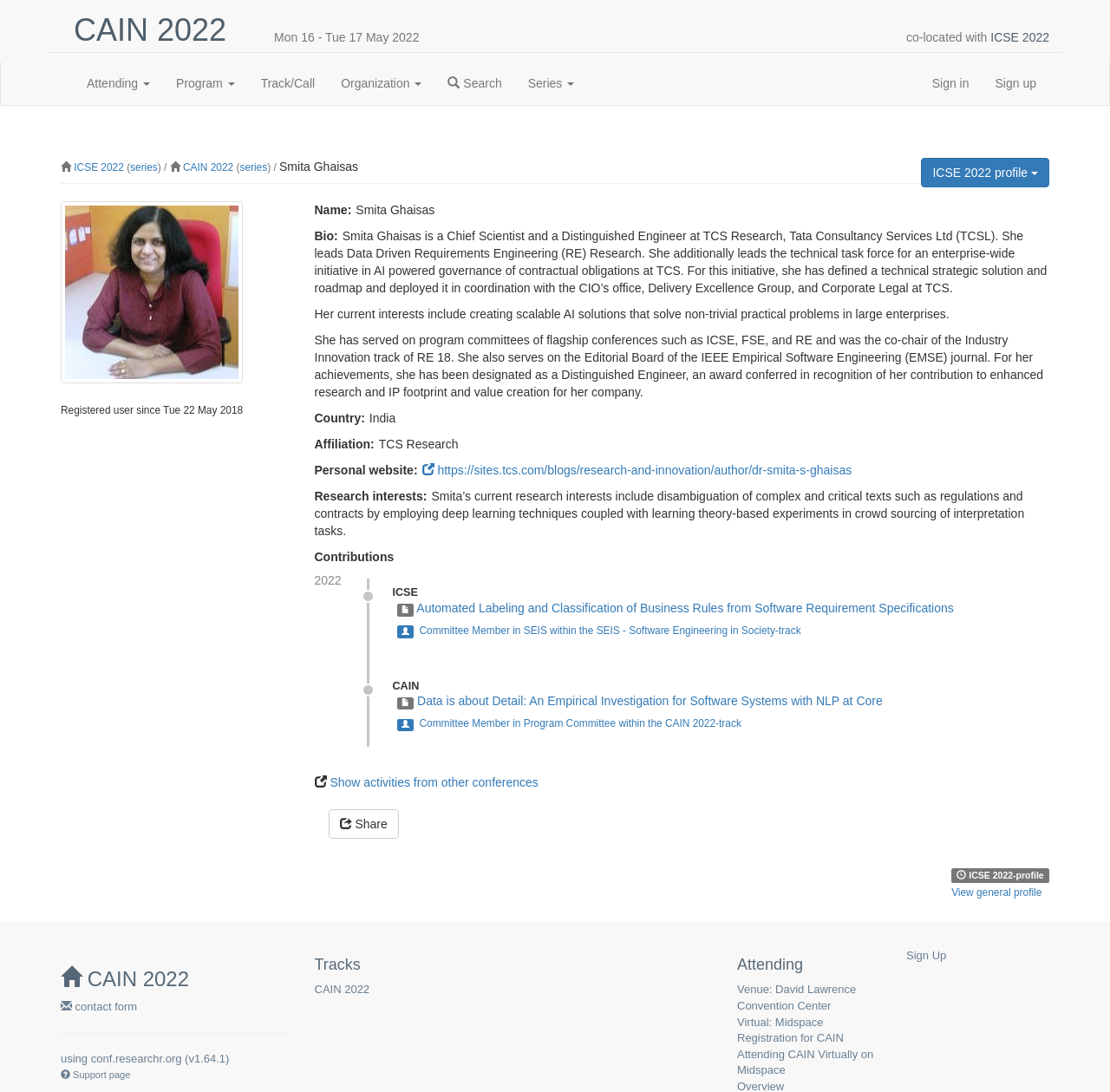Based on the image, provide a detailed and complete answer to the question: 
What is the research interest of Smita Ghaisas?

The research interest of Smita Ghaisas is mentioned in the webpage as 'disambiguation of complex and critical texts such as regulations and contracts by employing deep learning techniques coupled with learning theory-based experiments in crowd sourcing of interpretation tasks' which is displayed as a static text element under the 'Research interests' category.